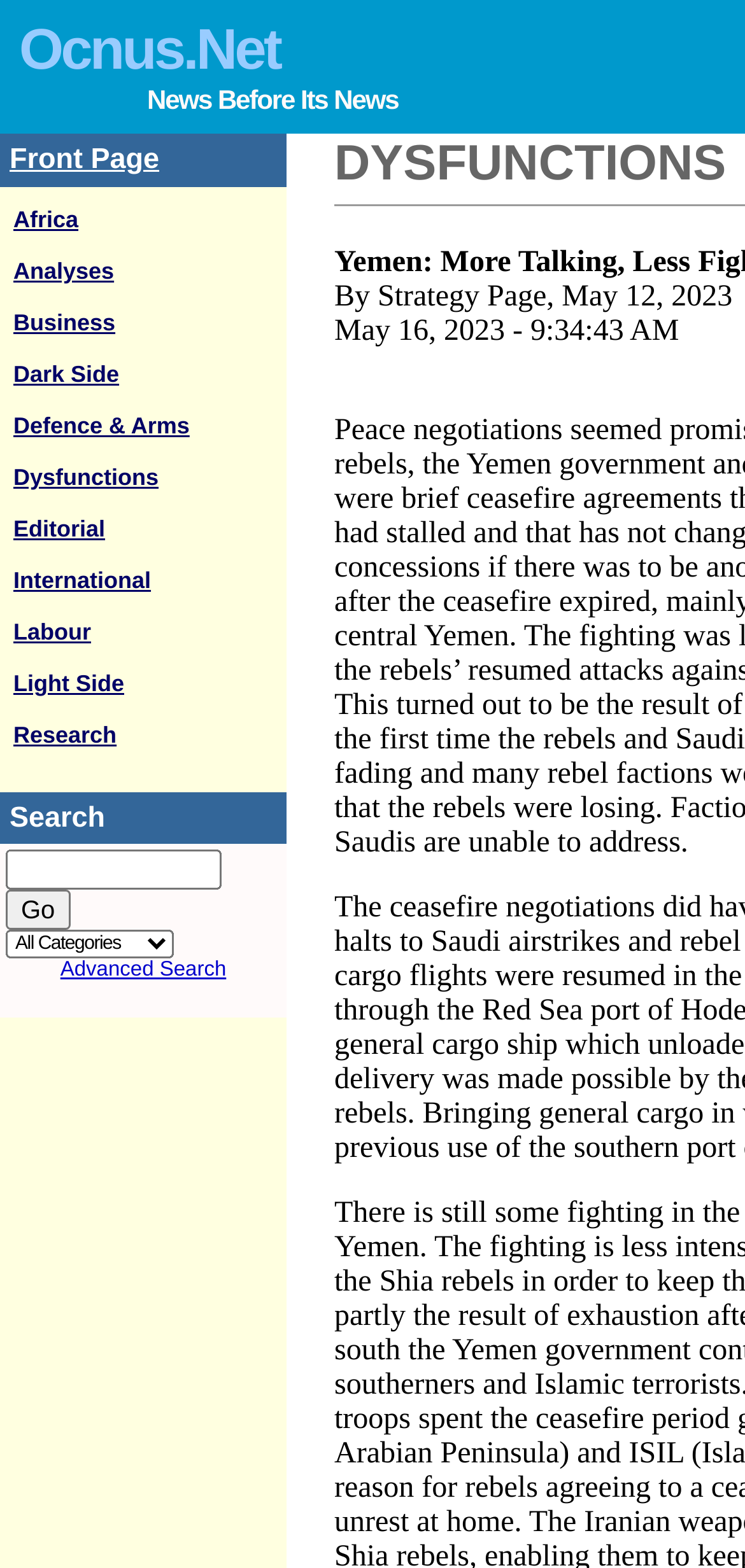What is the name of the website?
Answer the question with as much detail as possible.

The name of the website can be found at the top of the webpage, in the first table cell of the first table row, which contains the text 'Ocnus.Net'.